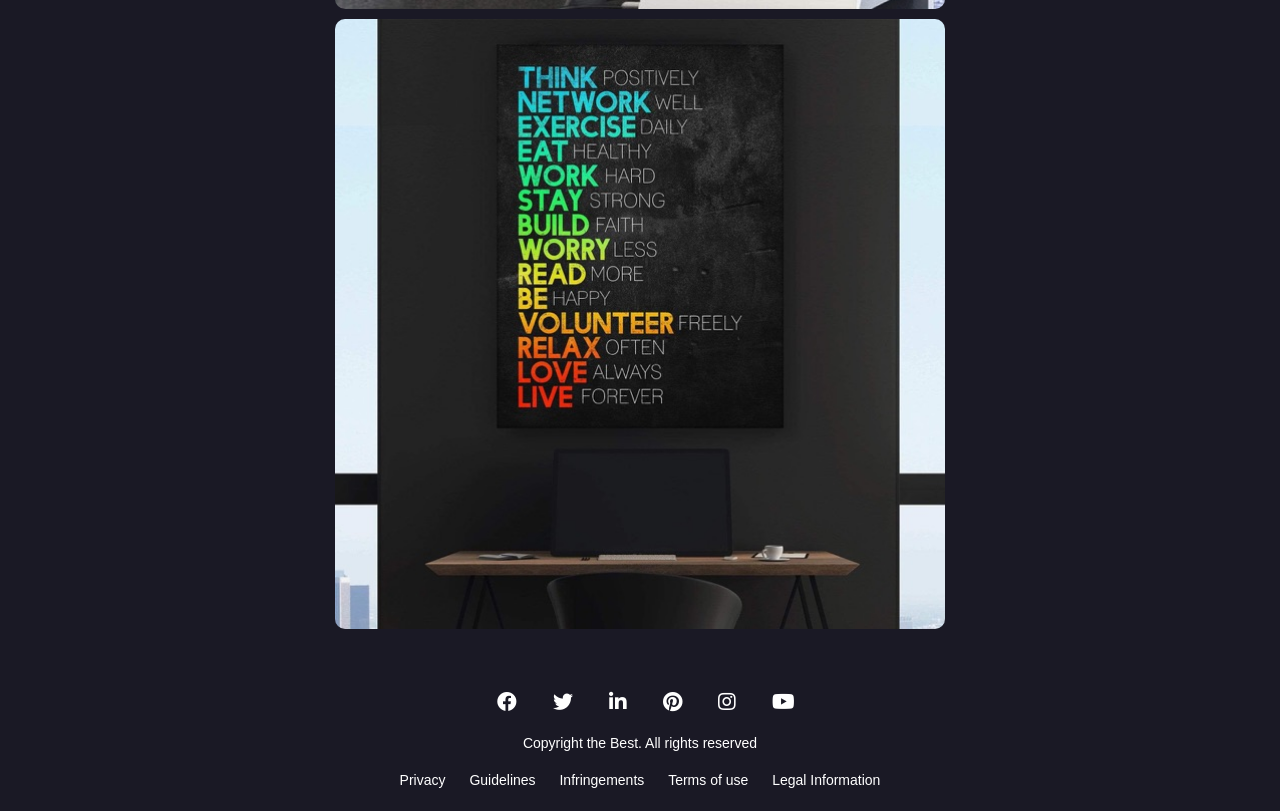Please study the image and answer the question comprehensively:
What is the layout of the webpage?

The webpage has a header section with an image and social media icons, and a footer section with links to legal information and copyright information, suggesting a typical header and footer layout.